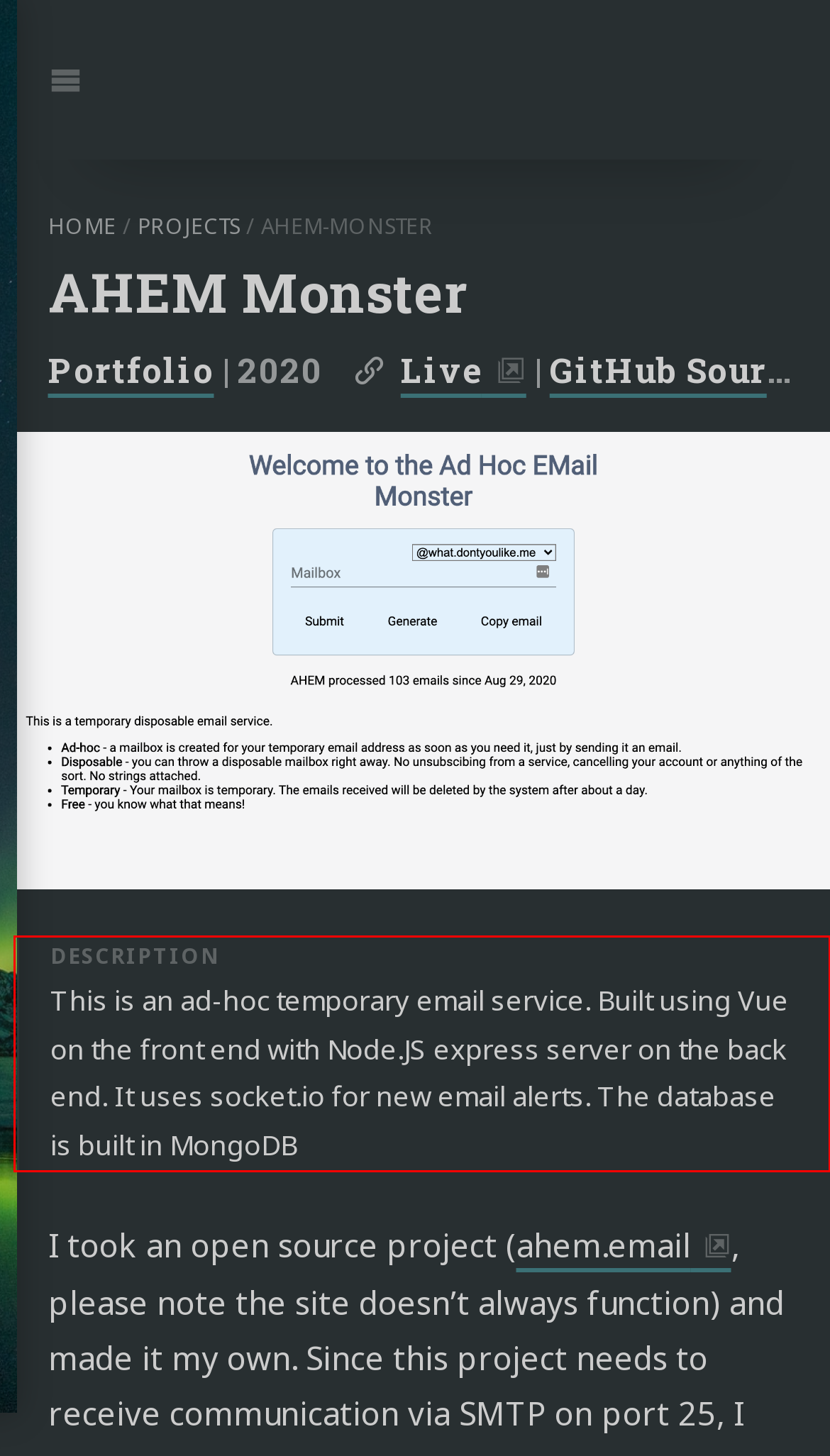Review the webpage screenshot provided, and perform OCR to extract the text from the red bounding box.

This is an ad-hoc temporary email service. Built using Vue on the front end with Node.JS express server on the back end. It uses socket.io for new email alerts. The database is built in MongoDB